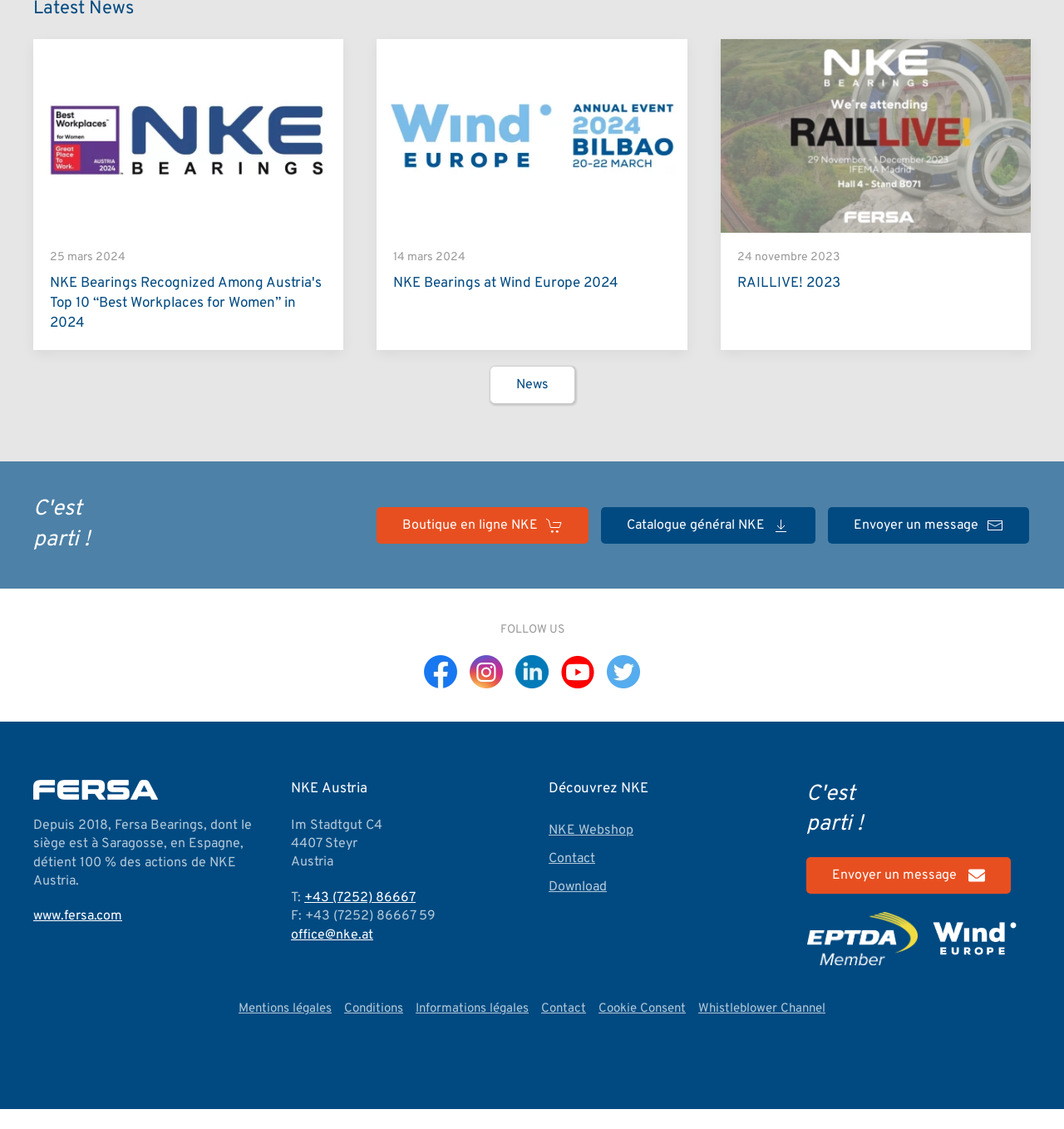Please determine the bounding box coordinates of the area that needs to be clicked to complete this task: 'Visit 'Boutique en ligne NKE''. The coordinates must be four float numbers between 0 and 1, formatted as [left, top, right, bottom].

[0.354, 0.449, 0.553, 0.481]